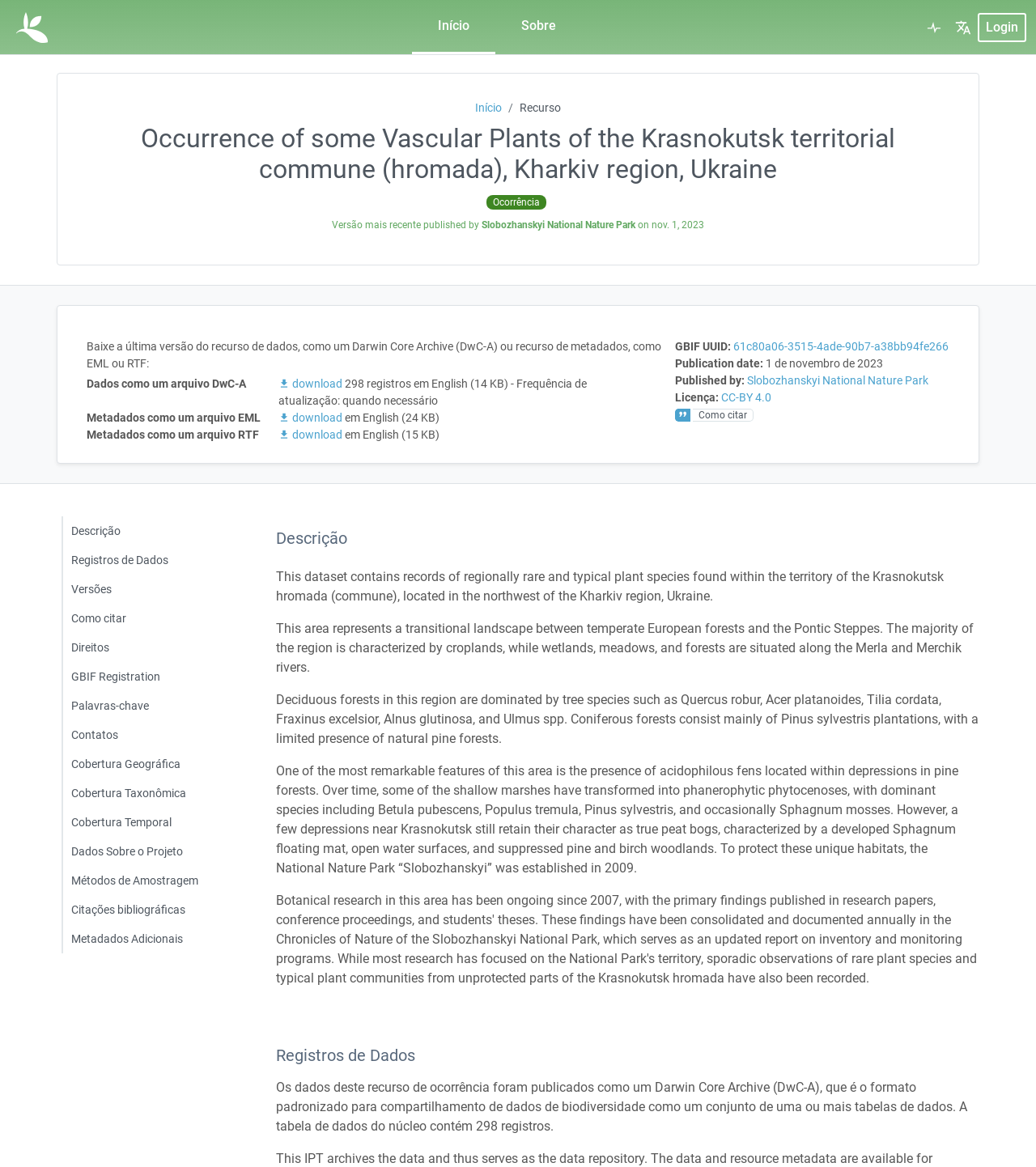Give the bounding box coordinates for the element described as: "Dados Sobre o Projeto".

[0.059, 0.717, 0.229, 0.742]